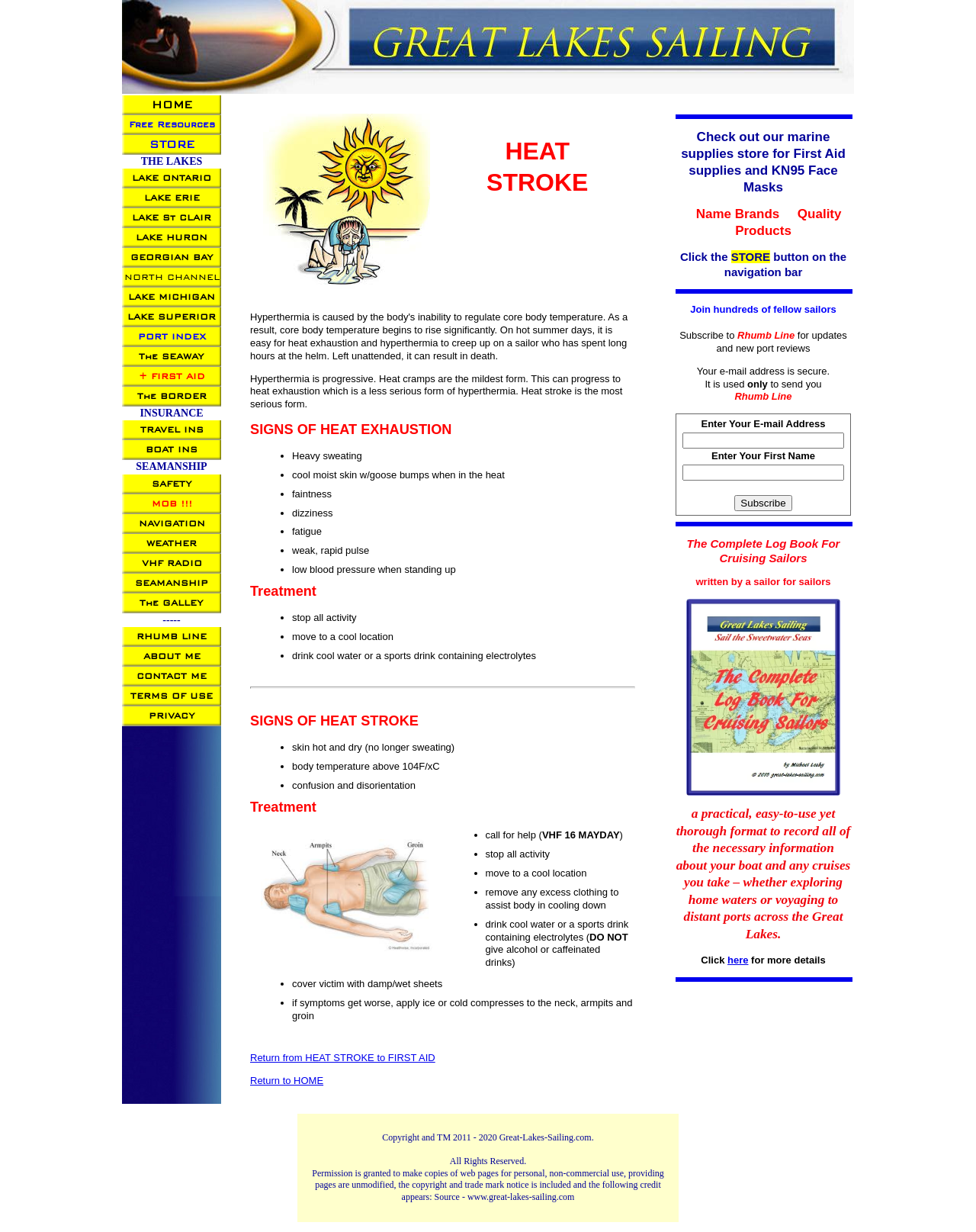Create a detailed narrative describing the layout and content of the webpage.

This webpage is about heat stroke and heat exhaustion, providing information on their signs, symptoms, and treatment. At the top of the page, there is a table with an image on the left and a heading "HEAT STROKE" on the right. Below the table, there is a paragraph of text discussing hyperthermia and its progression to heat cramps, heat exhaustion, and heat stroke.

The page is divided into sections, with headings "SIGNS OF HEAT EXHAUSTION" and "Treatment" appearing in the top half of the page. Under "SIGNS OF HEAT EXHAUSTION", there is a list of bullet points describing the symptoms, including heavy sweating, cool moist skin, faintness, dizziness, fatigue, weak rapid pulse, and low blood pressure when standing up.

The "Treatment" section provides a list of steps to take, including stopping all activity, moving to a cool location, drinking cool water or a sports drink, and removing excess clothing to assist the body in cooling down.

In the bottom half of the page, there are sections on "SIGNS OF HEAT STROKE" and another "Treatment" section. The "SIGNS OF HEAT STROKE" section lists symptoms such as skin hot and dry, body temperature above 104°F, and confusion and disorientation. The second "Treatment" section provides a detailed list of steps to take, including calling for help, stopping all activity, moving to a cool location, removing excess clothing, and drinking cool water or a sports drink.

There are also links to other pages on the website, including "Return from HEAT STROKE to FIRST AID" and "Return to HOME", as well as a navigation menu on the left side of the page with links to various topics such as "THE LAKES", "INSURANCE", and "PORT INDEX".